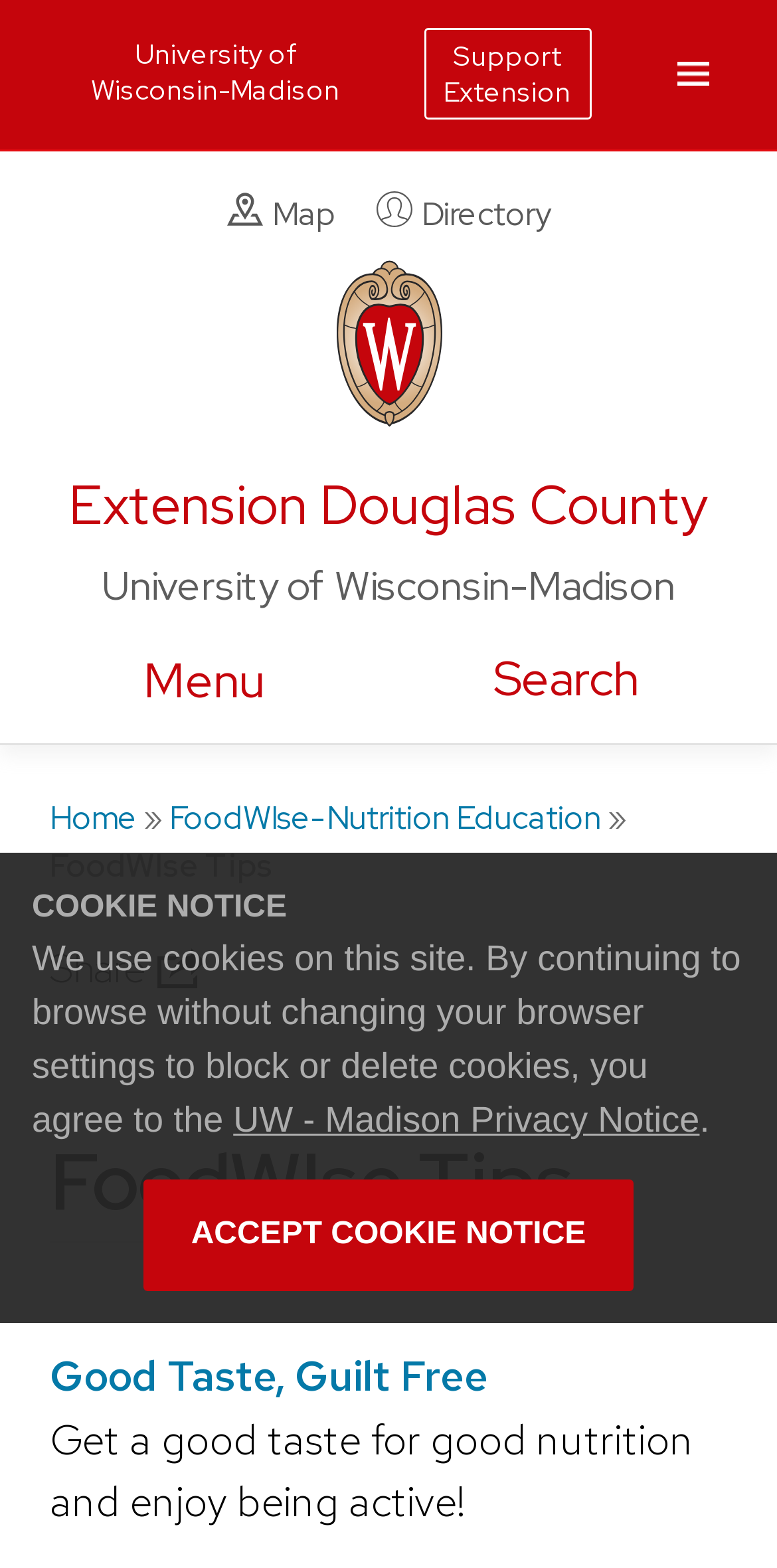Determine the bounding box for the HTML element described here: "FoodWIse-Nutrition Education". The coordinates should be given as [left, top, right, bottom] with each number being a float between 0 and 1.

[0.218, 0.508, 0.774, 0.535]